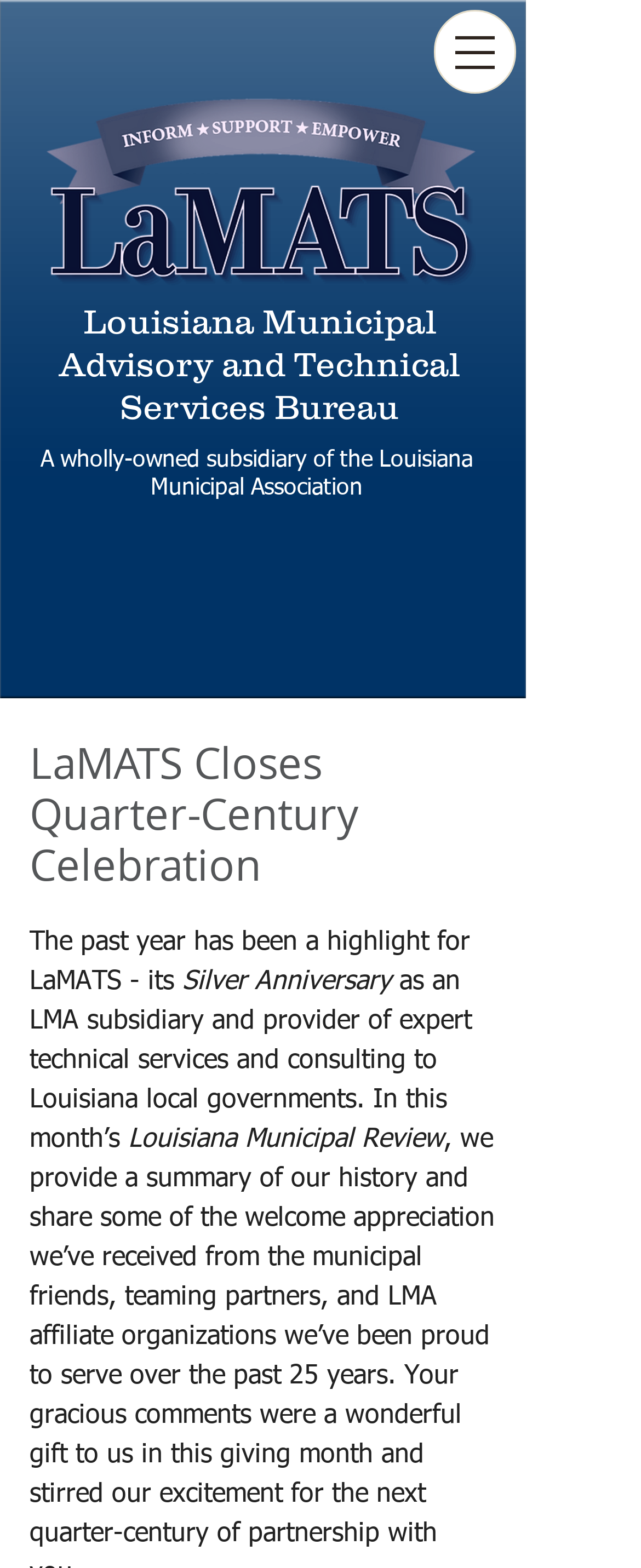Generate the text content of the main heading of the webpage.

LaMATS Closes Quarter-Century Celebration